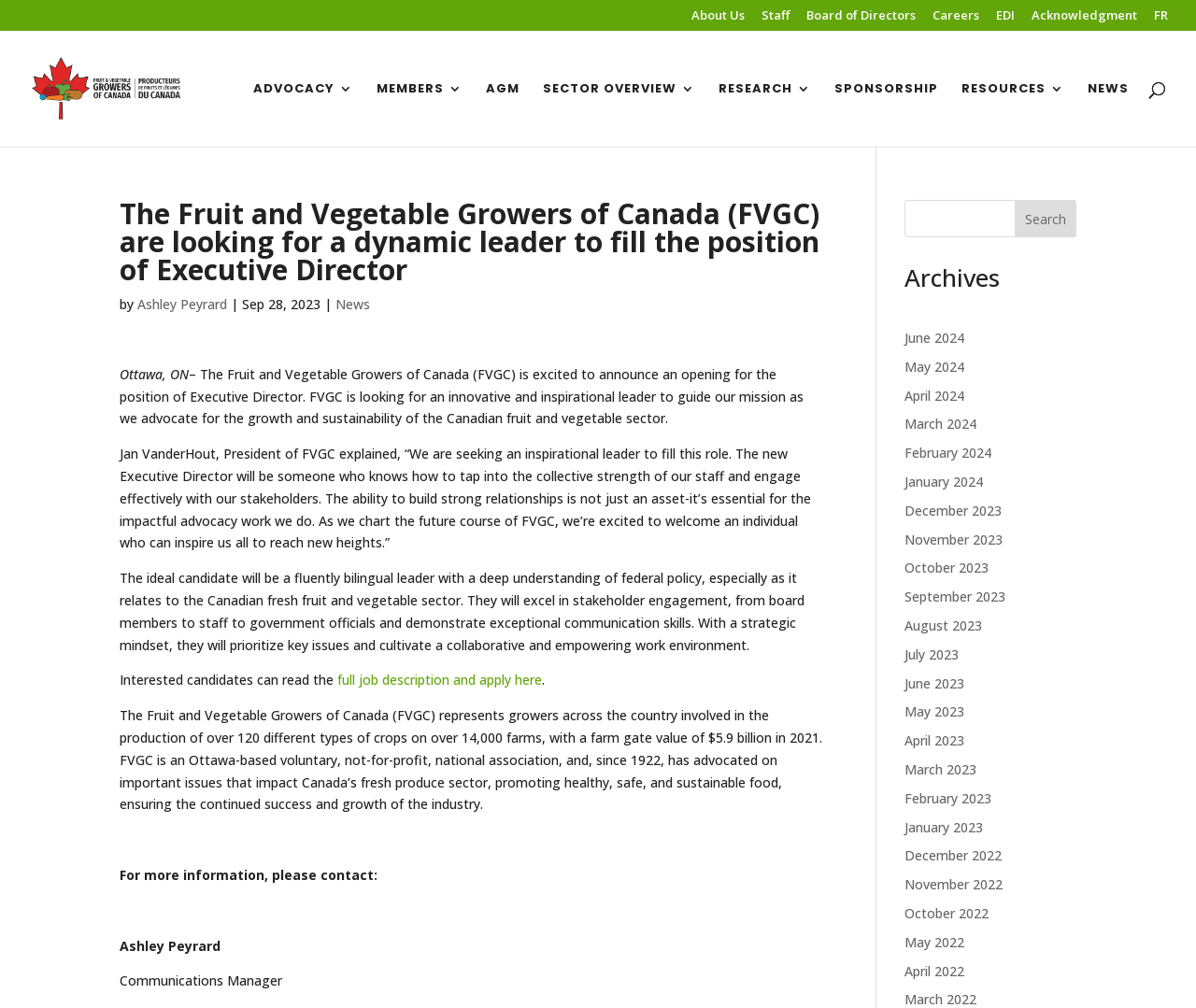What is the name of the president of FVGC?
Based on the image, provide a one-word or brief-phrase response.

Jan VanderHout